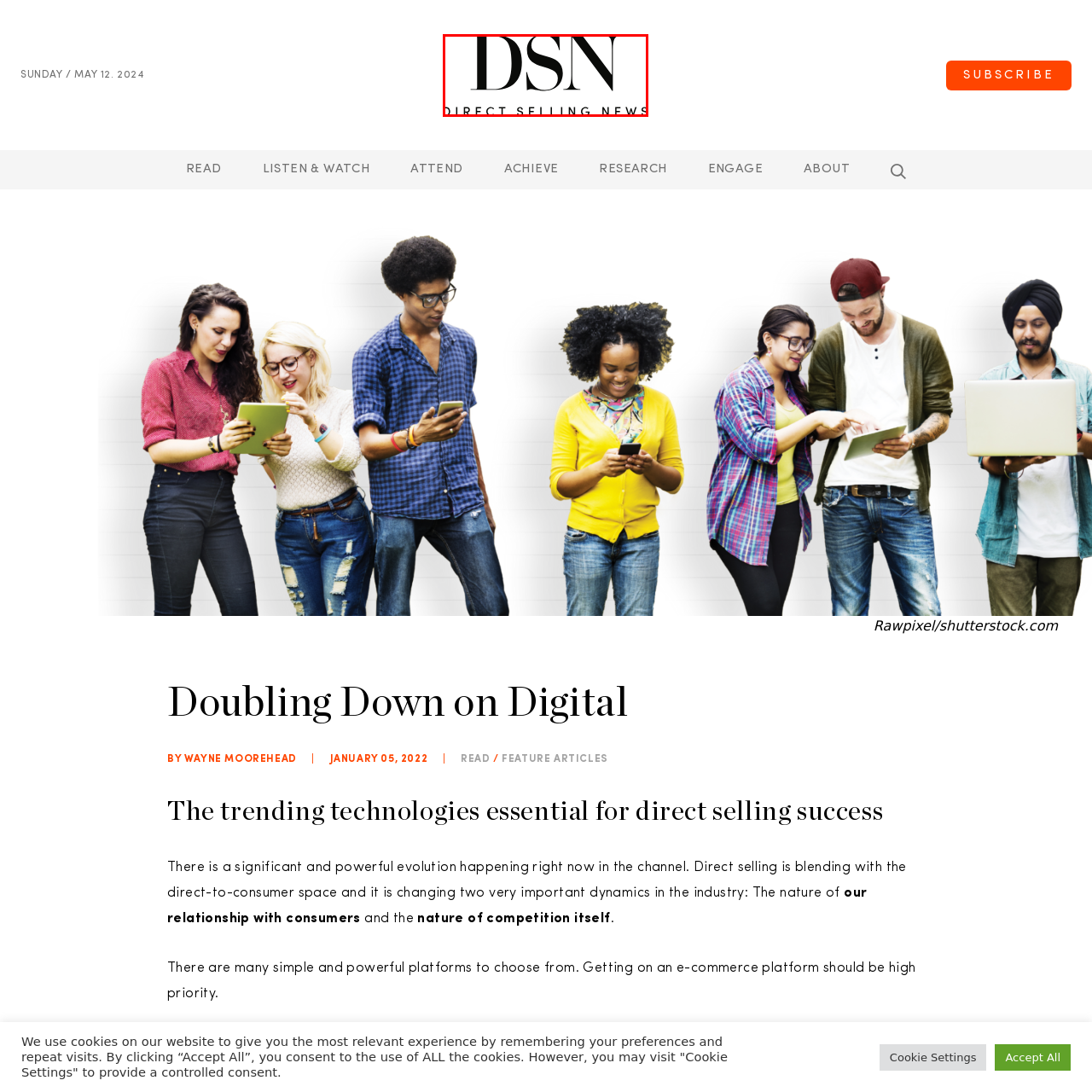What is the focus of the publication?  
Inspect the image within the red boundary and offer a detailed explanation grounded in the visual information present in the image.

The publication focuses on the direct selling industry, providing insights and news to professionals in the field, as reflected in the logo and overall design.